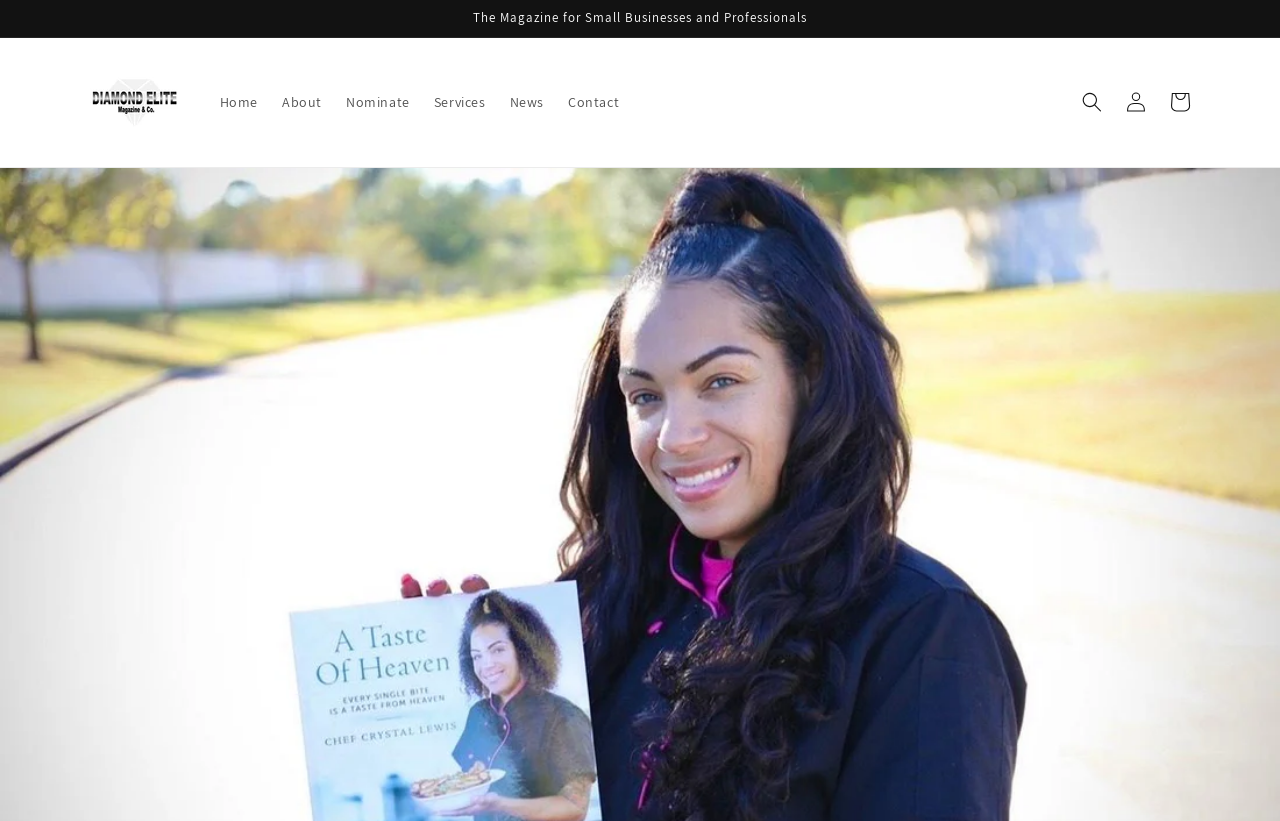Find the bounding box coordinates of the clickable area that will achieve the following instruction: "read about the magazine".

[0.37, 0.011, 0.63, 0.032]